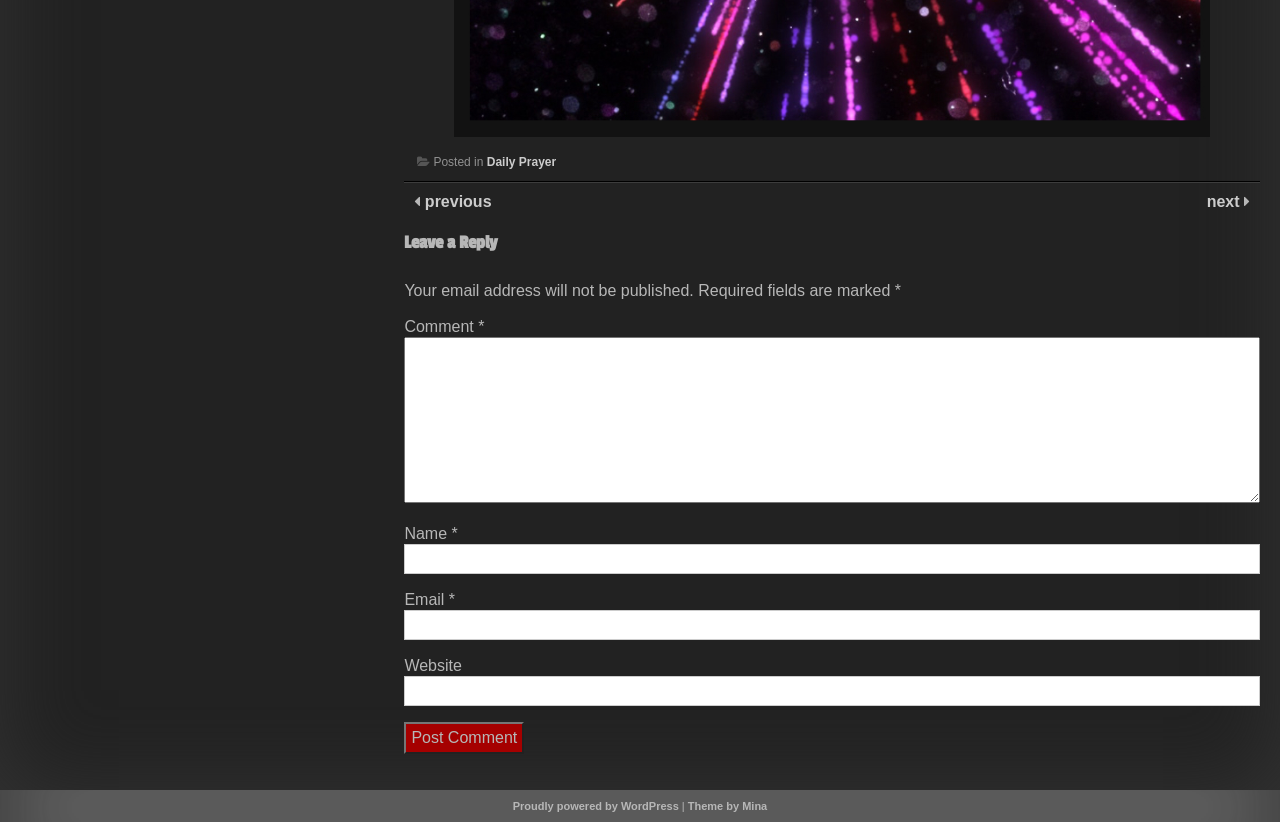Predict the bounding box of the UI element based on the description: "Theme by Mina". The coordinates should be four float numbers between 0 and 1, formatted as [left, top, right, bottom].

[0.537, 0.974, 0.599, 0.988]